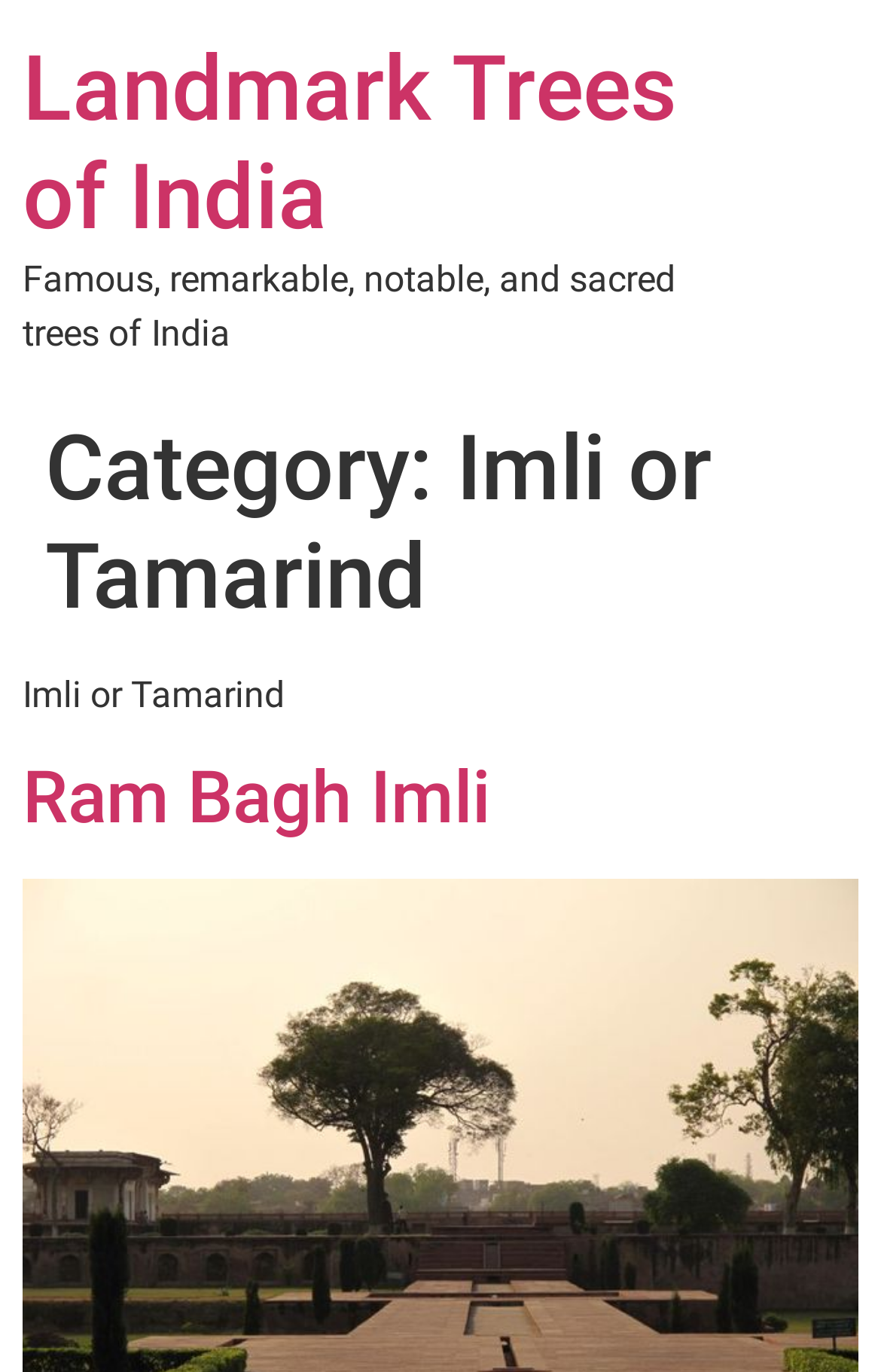Generate a detailed explanation of the webpage's features and information.

The webpage is about Landmark Trees of India, specifically focusing on Imli or Tamarind trees. At the top, there is a heading that reads "Landmark Trees of India" which is also a clickable link. Below this heading, there is a brief description that says "Famous, remarkable, notable, and sacred trees of India". 

Further down, there is a section with two subheadings. The first subheading is "Category: Imli or Tamarind", and the second one is "Ram Bagh Imli", which is also a clickable link. The "Ram Bagh Imli" link is positioned below the "Category: Imli or Tamarind" subheading.